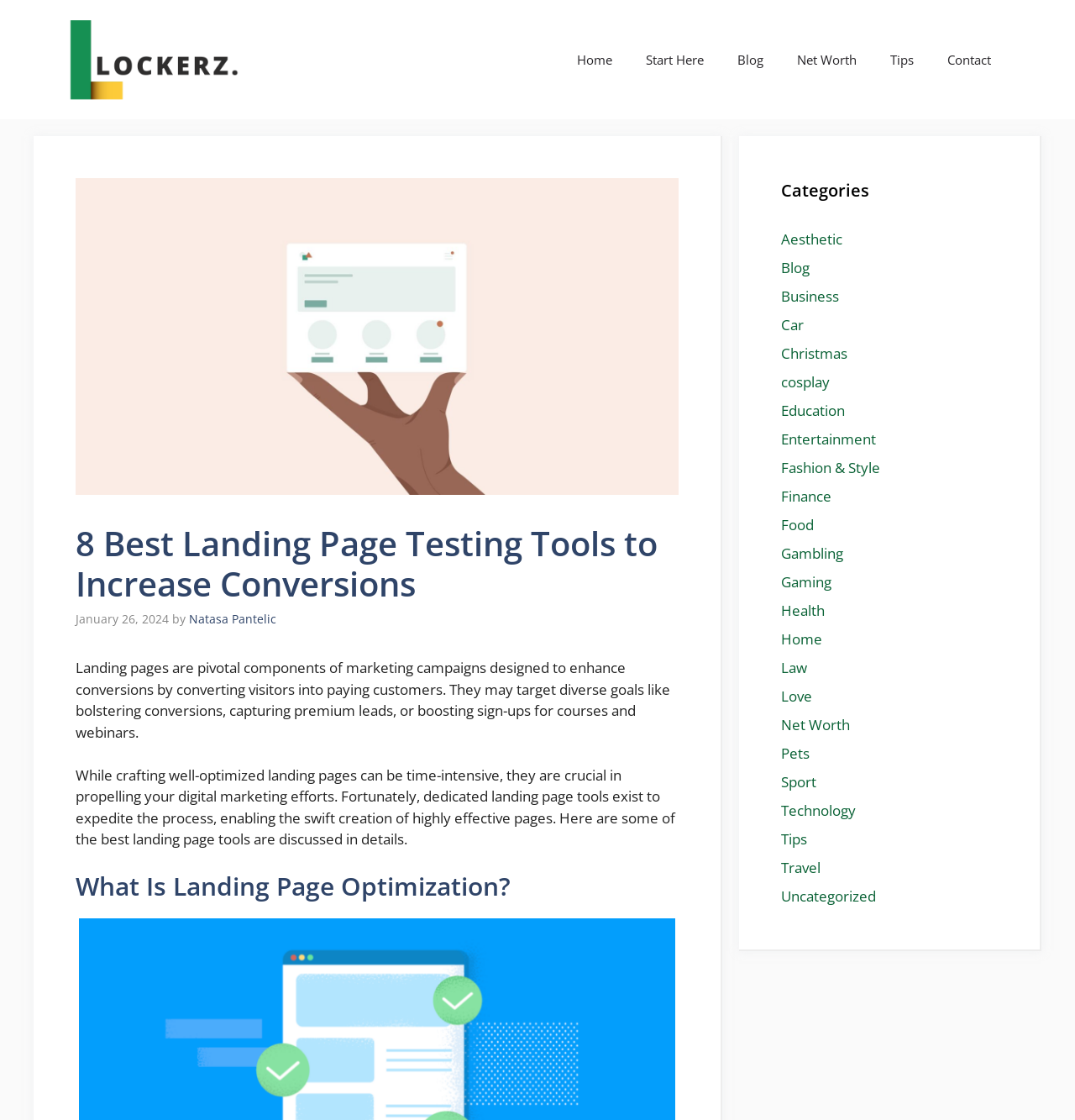Please specify the bounding box coordinates of the region to click in order to perform the following instruction: "Check the 'Tips' section".

[0.812, 0.029, 0.866, 0.078]